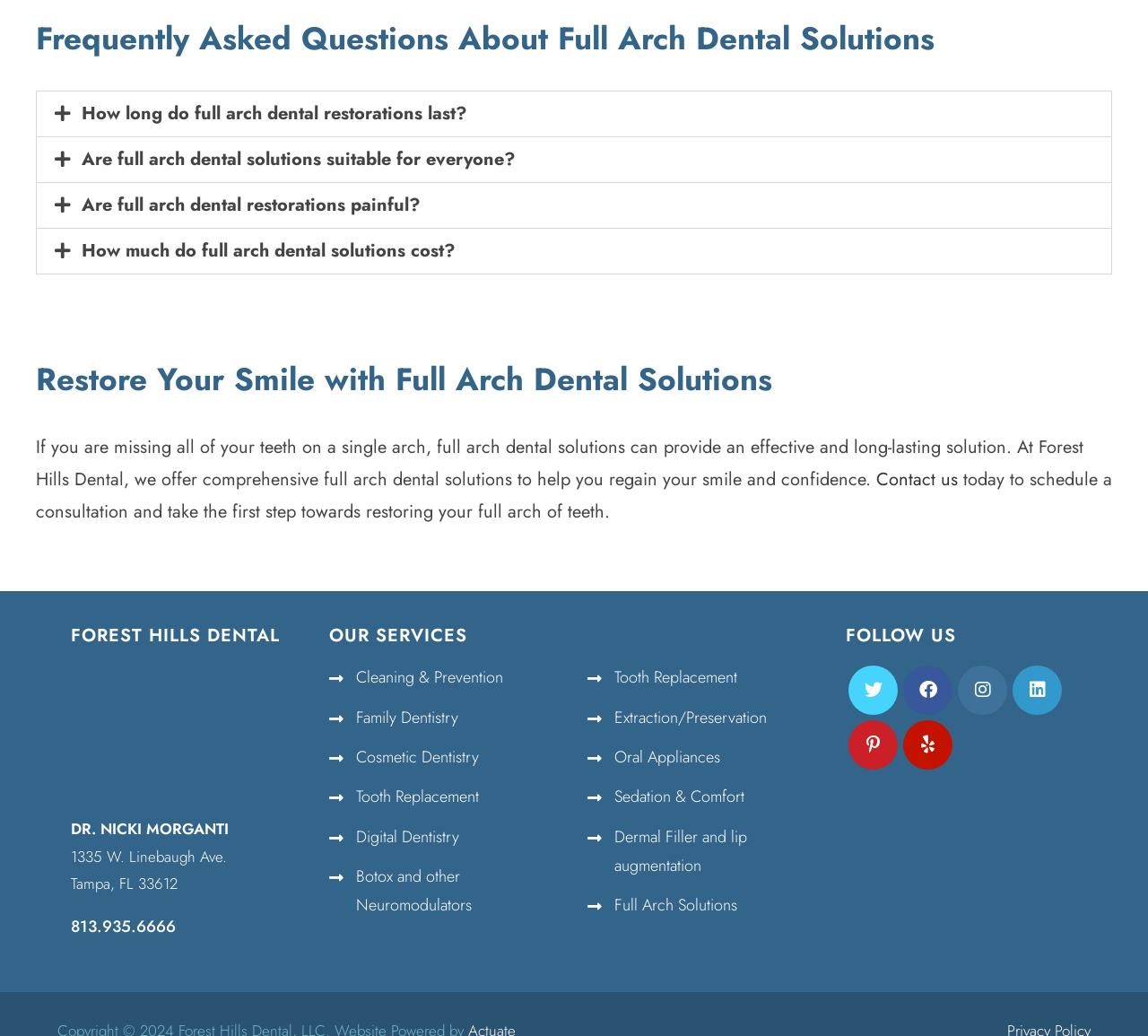Bounding box coordinates are specified in the format (top-left x, top-left y, bottom-right x, bottom-right y). All values are floating point numbers bounded between 0 and 1. Please provide the bounding box coordinate of the region this sentence describes: Dermal Filler and lip augmentation

[0.535, 0.796, 0.651, 0.847]